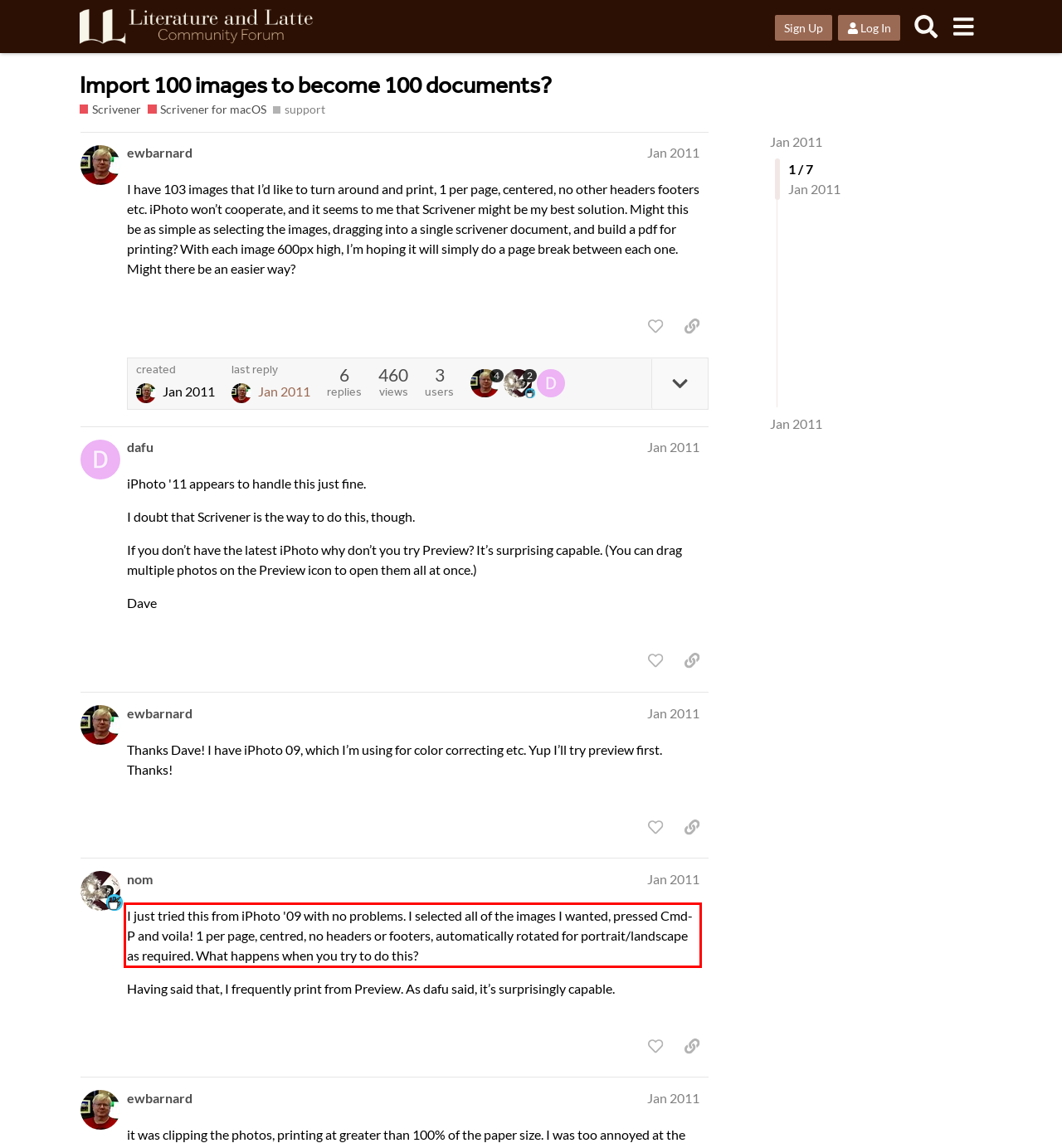You have a screenshot of a webpage, and there is a red bounding box around a UI element. Utilize OCR to extract the text within this red bounding box.

I just tried this from iPhoto '09 with no problems. I selected all of the images I wanted, pressed Cmd-P and voila! 1 per page, centred, no headers or footers, automatically rotated for portrait/landscape as required. What happens when you try to do this?